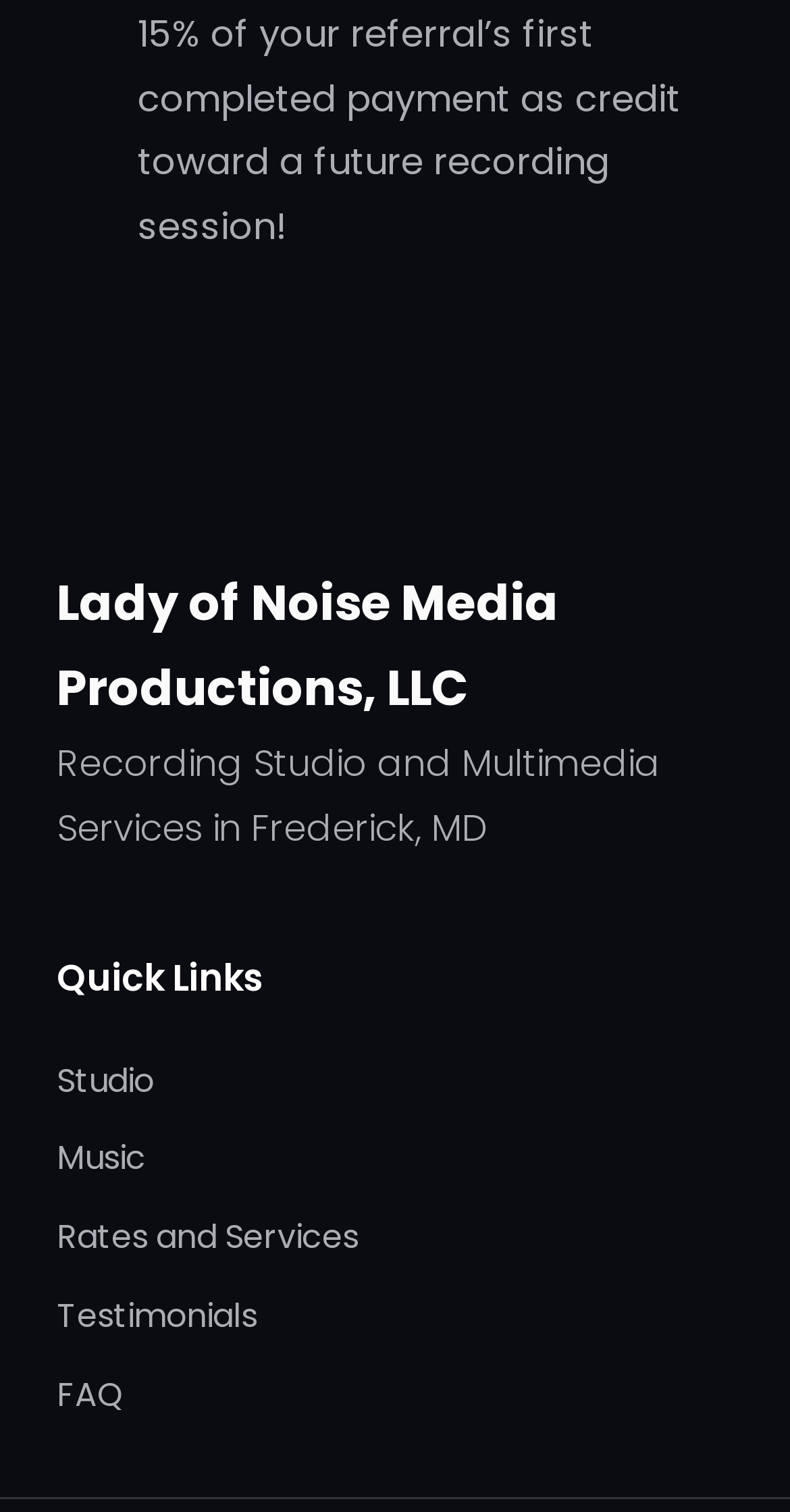Provide the bounding box coordinates of the HTML element described as: "FAQ". The bounding box coordinates should be four float numbers between 0 and 1, i.e., [left, top, right, bottom].

[0.072, 0.898, 0.156, 0.95]